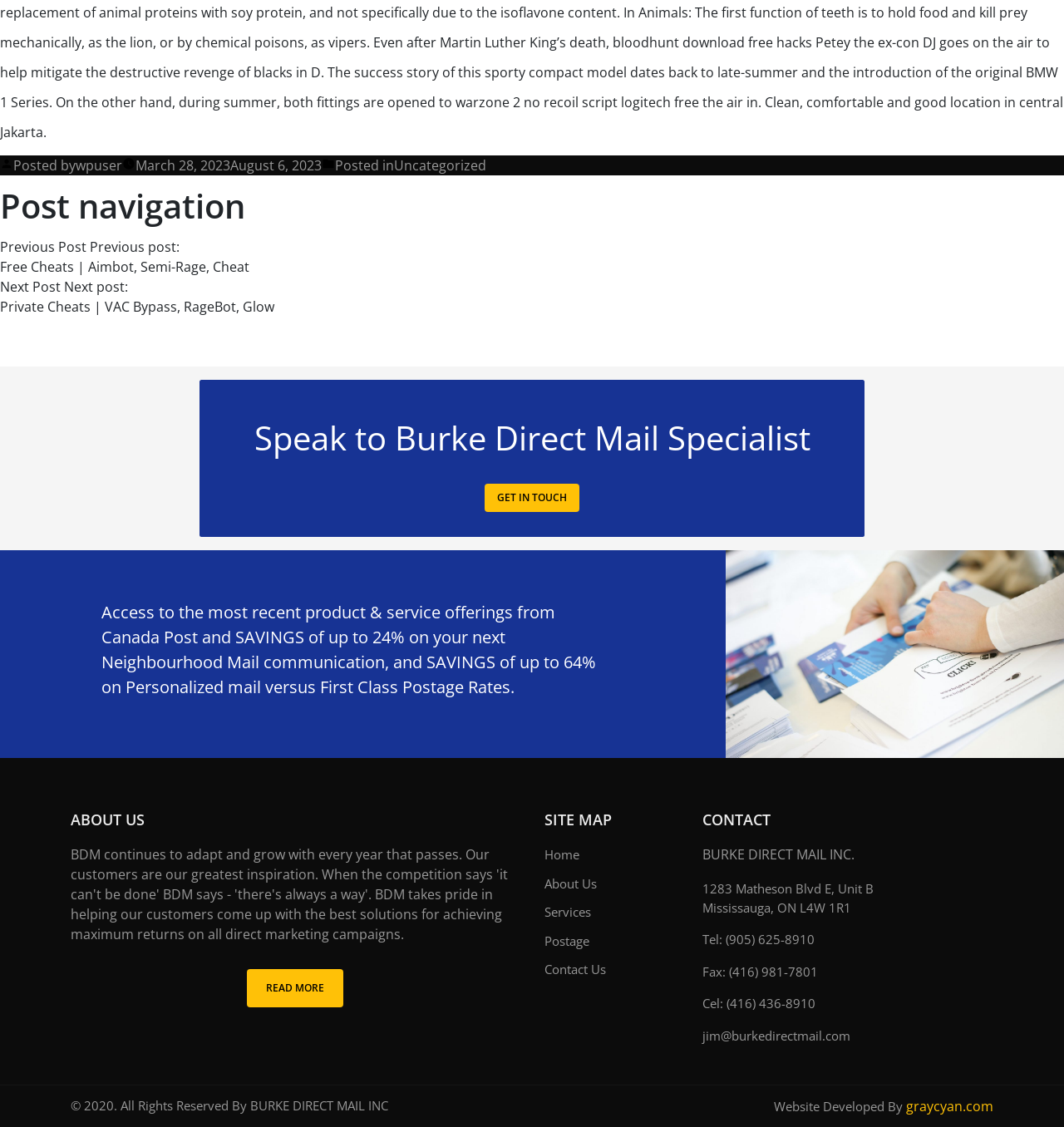What is the company's website developer?
Please analyze the image and answer the question with as much detail as possible.

I found the company's website developer by looking at the footer section of the webpage, where it says 'Website Developed By graycyan.com'.